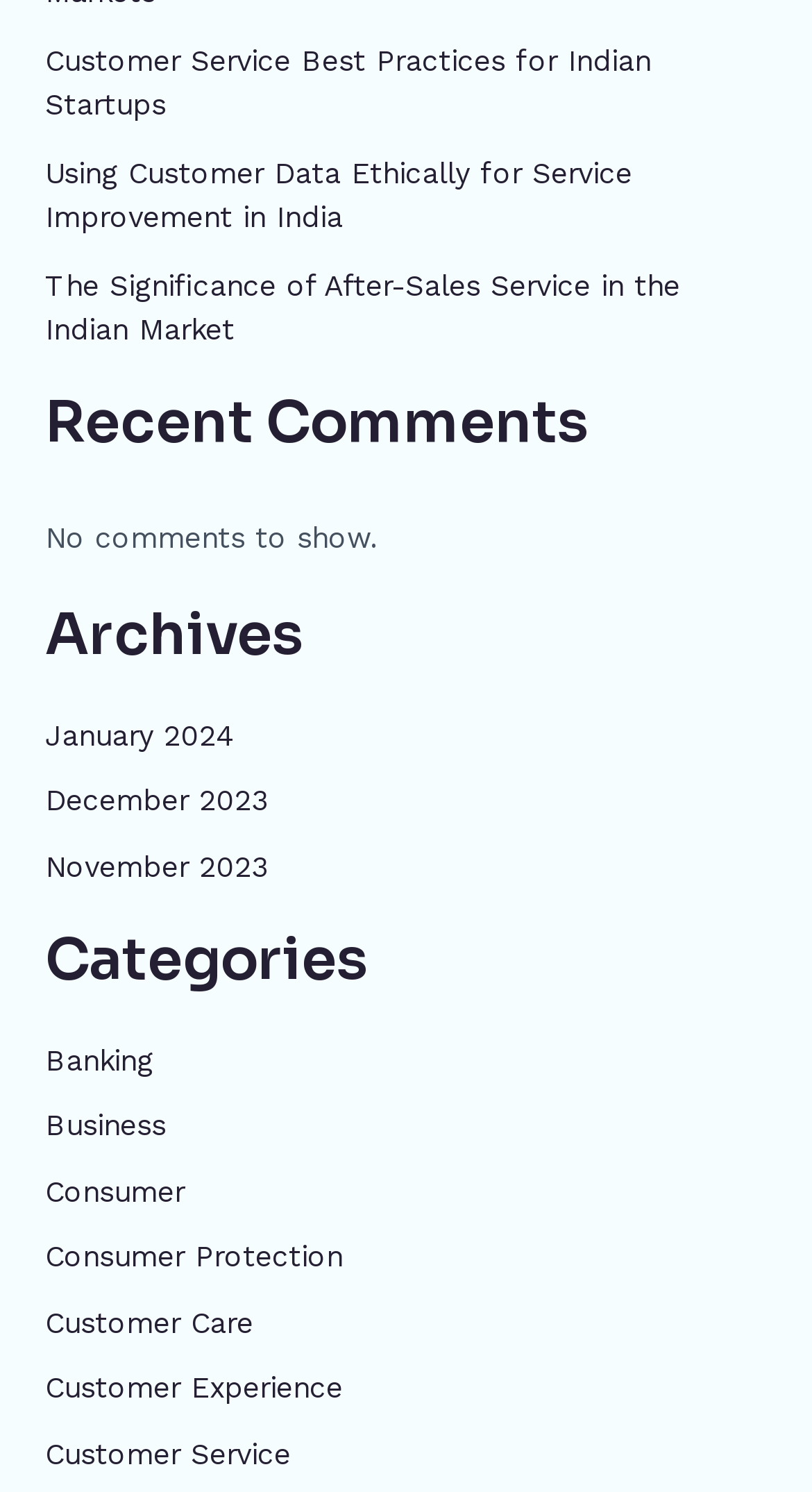Please provide a comprehensive response to the question below by analyzing the image: 
What is the most recent archive month?

The webpage has an 'Archives' section with links to different months, and the most recent one is 'January 2024', which is listed first.